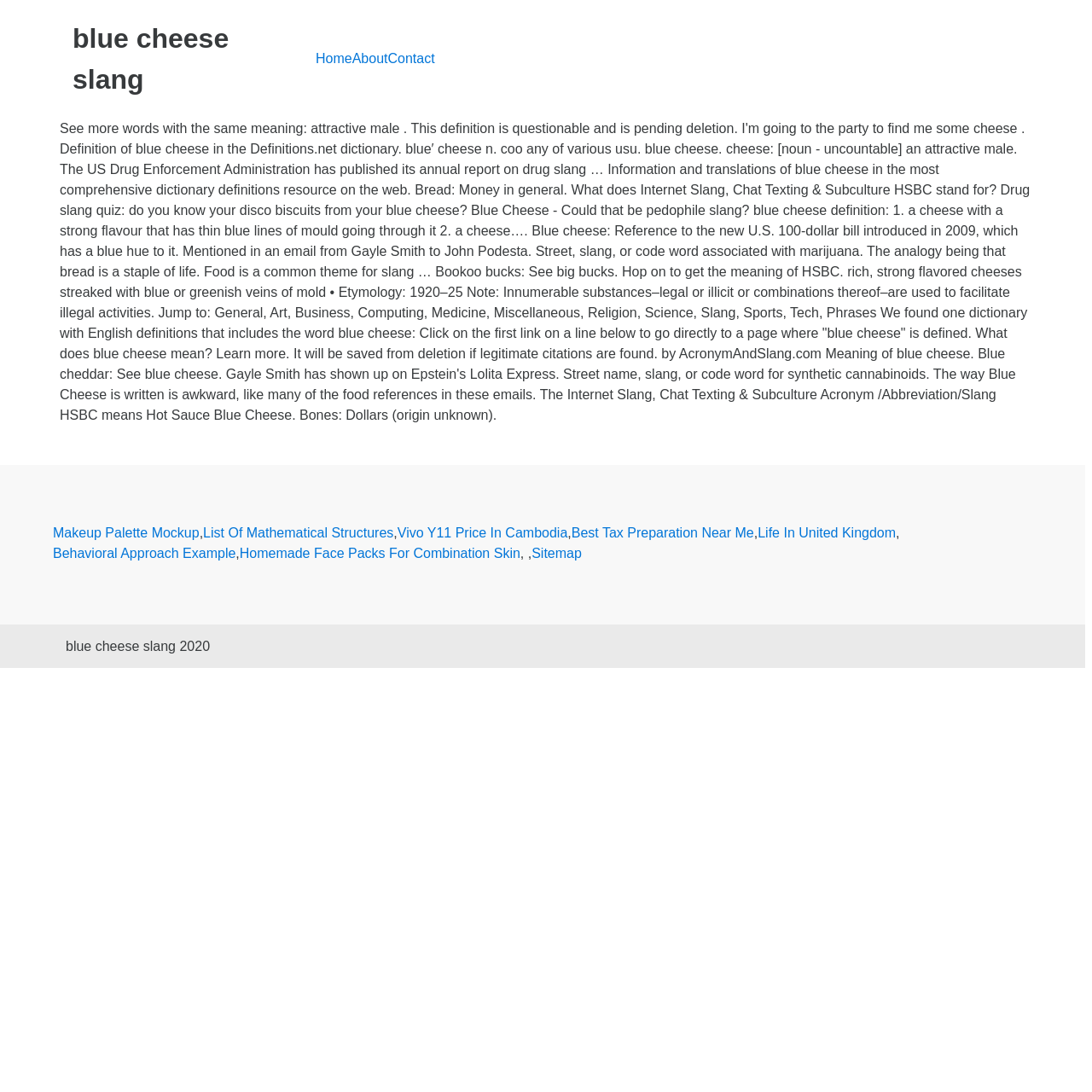What is the definition of blue cheese?
Give a thorough and detailed response to the question.

According to the webpage, blue cheese is defined as an attractive male, which is mentioned in the static text element with bounding box coordinates [0.066, 0.017, 0.277, 0.092]. This definition is also mentioned as questionable and pending deletion.